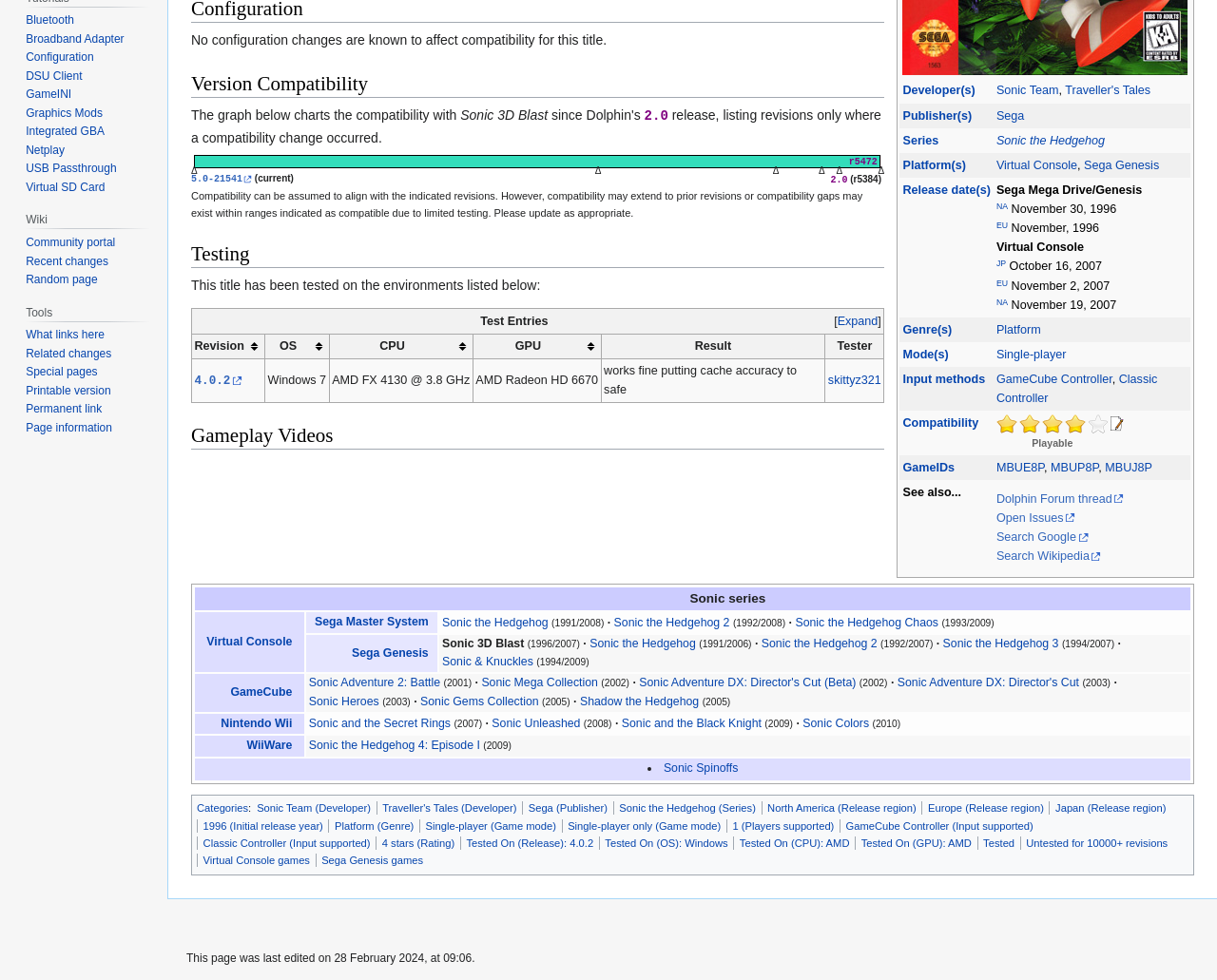Extract the bounding box coordinates for the described element: "Genre(s)". The coordinates should be represented as four float numbers between 0 and 1: [left, top, right, bottom].

[0.742, 0.33, 0.782, 0.343]